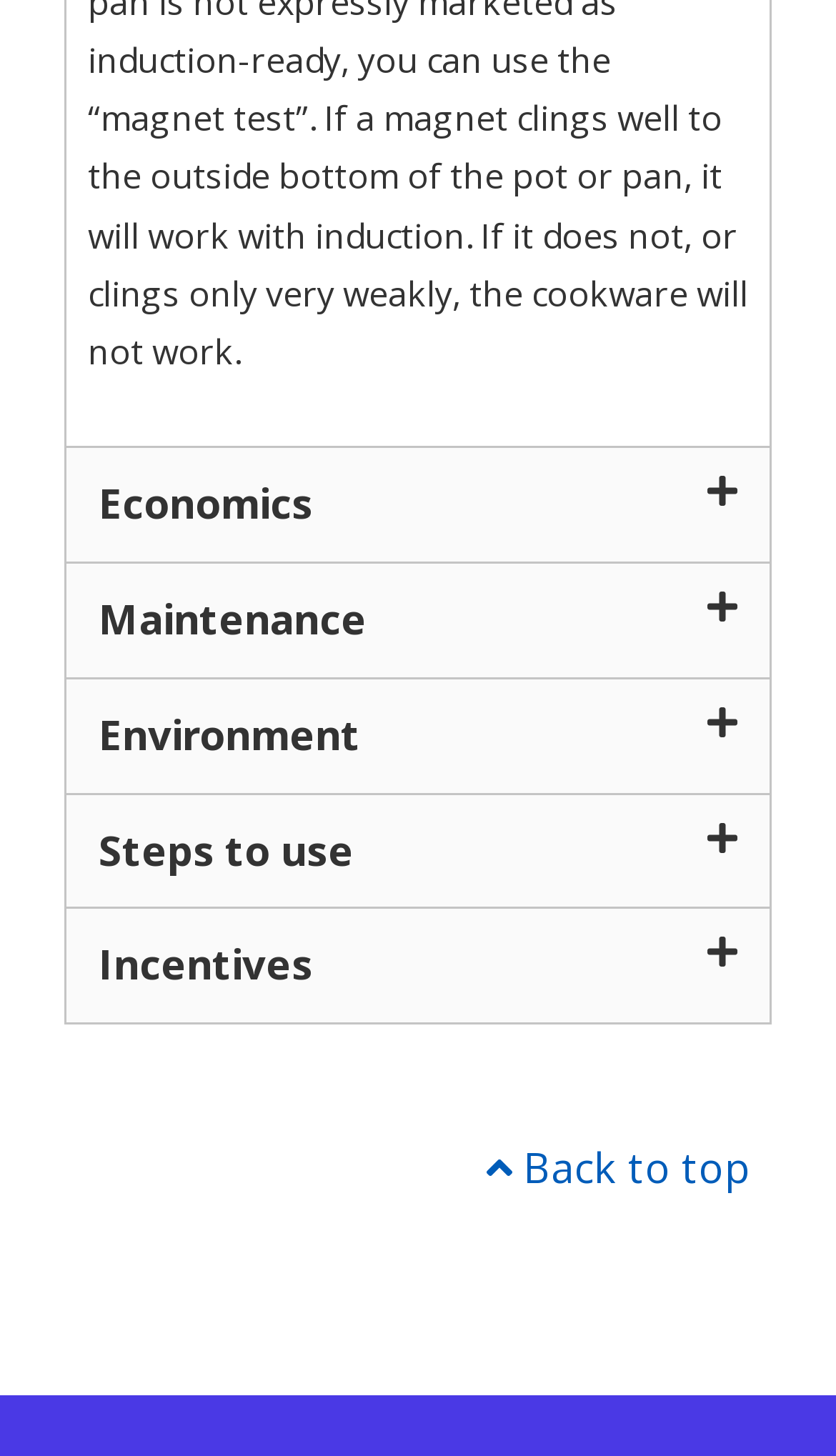Please give the bounding box coordinates of the area that should be clicked to fulfill the following instruction: "Go to the Maintenance section". The coordinates should be in the format of four float numbers from 0 to 1, i.e., [left, top, right, bottom].

[0.079, 0.387, 0.921, 0.465]